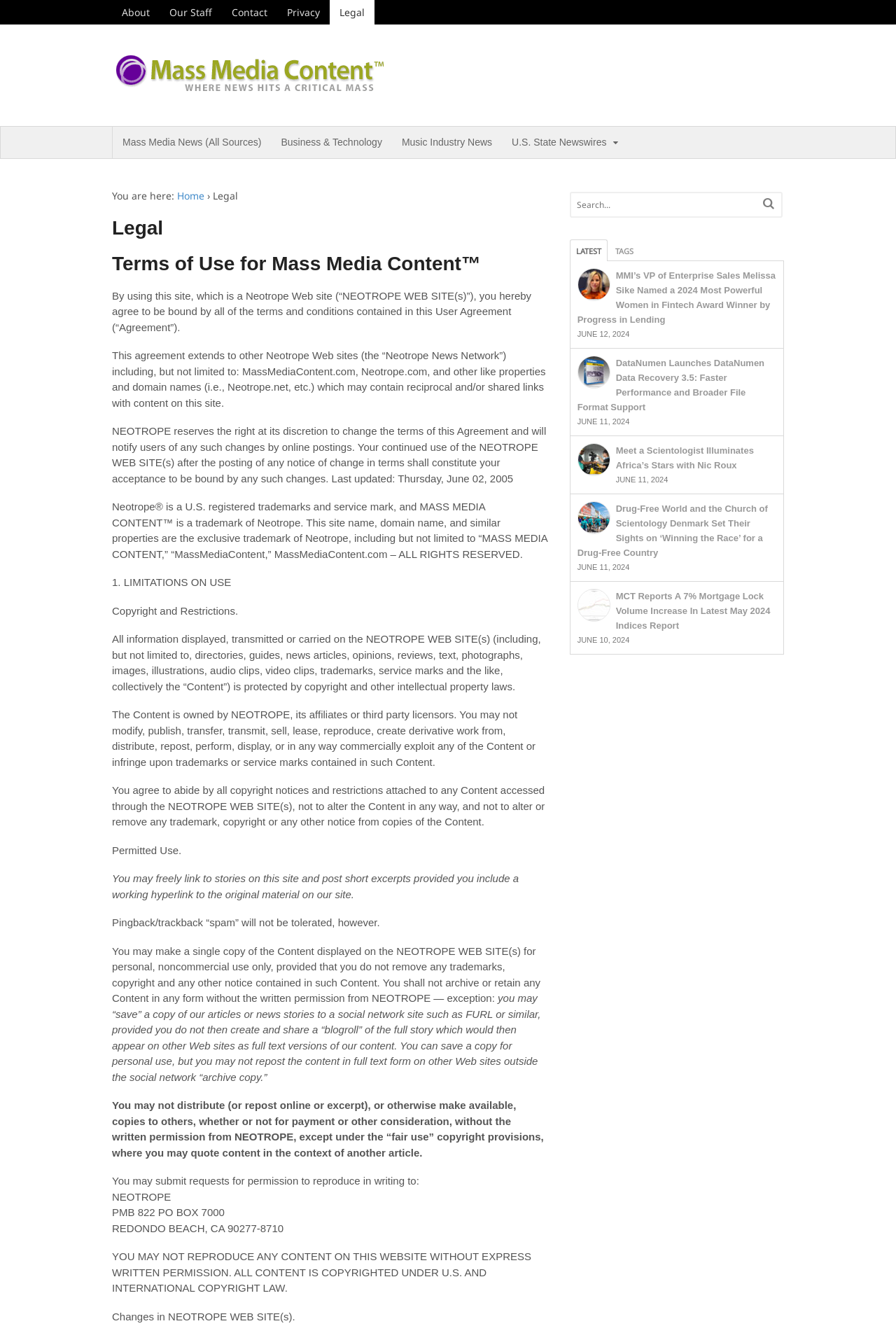Please locate the bounding box coordinates of the element's region that needs to be clicked to follow the instruction: "Search for something". The bounding box coordinates should be provided as four float numbers between 0 and 1, i.e., [left, top, right, bottom].

[0.637, 0.145, 0.849, 0.162]